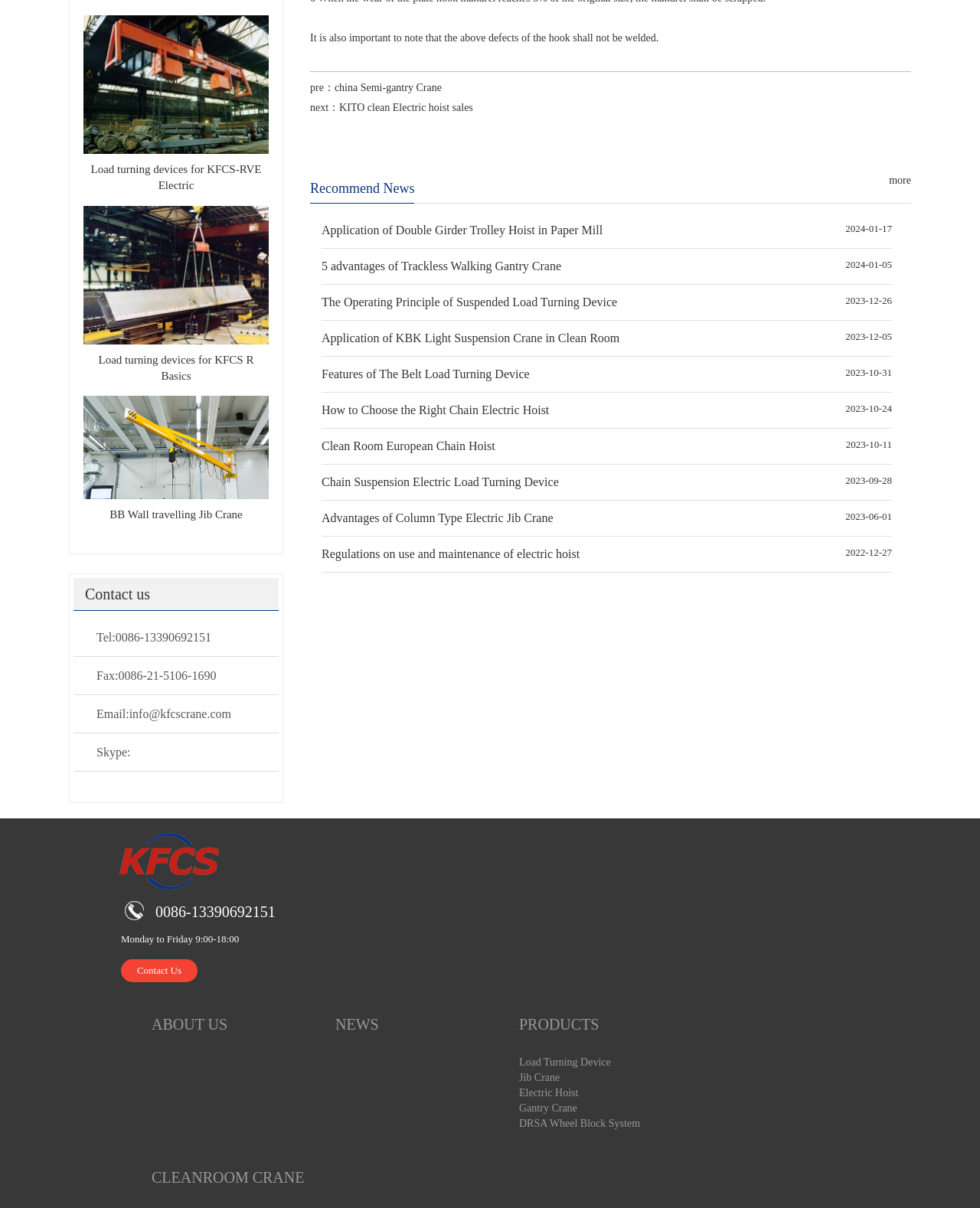Show the bounding box coordinates for the element that needs to be clicked to execute the following instruction: "Click the link to learn about Load turning devices for KFCS-RVE Electric". Provide the coordinates in the form of four float numbers between 0 and 1, i.e., [left, top, right, bottom].

[0.085, 0.013, 0.274, 0.127]